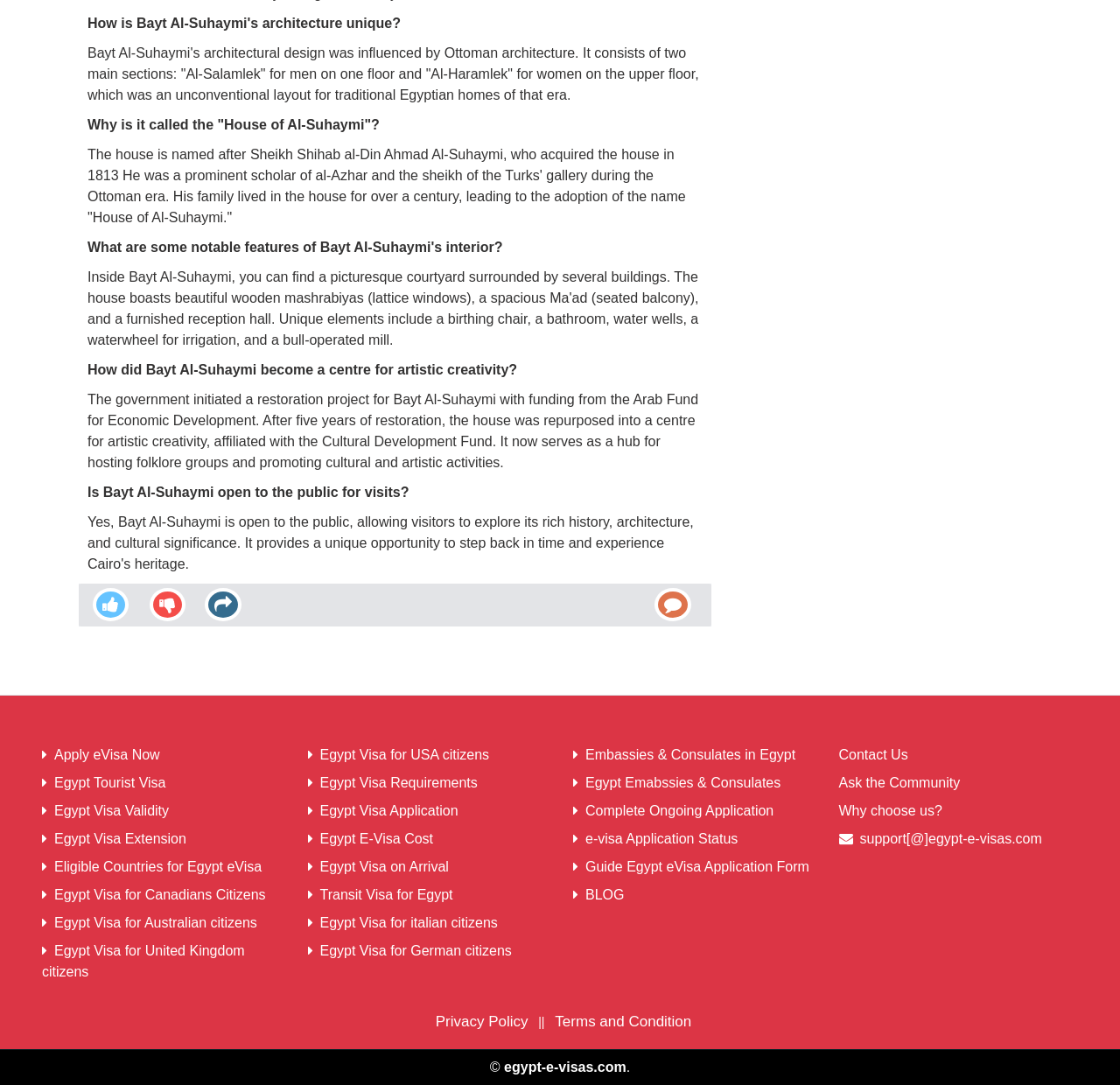Respond with a single word or phrase to the following question:
What is the purpose of Bayt Al-Suhaymi now?

Centre for artistic creativity